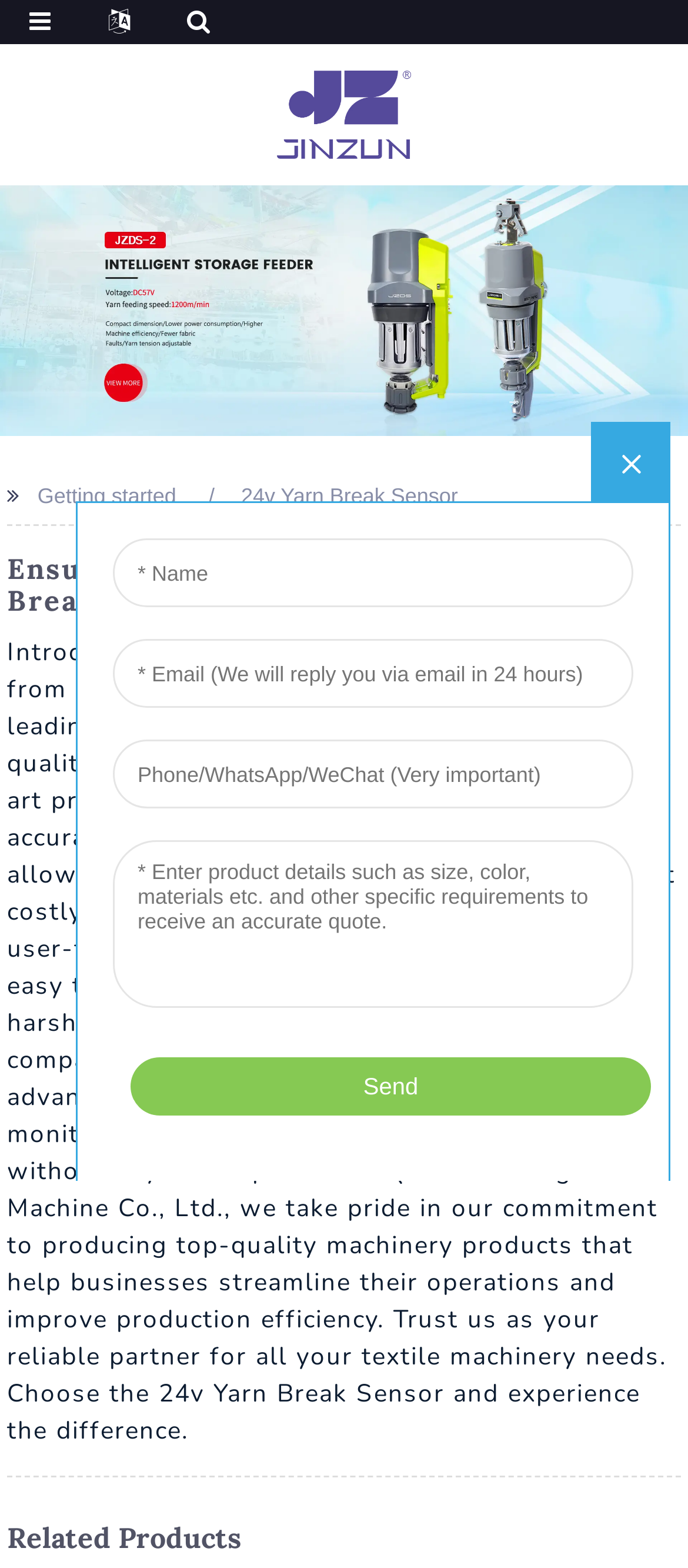Locate the UI element described as follows: "alt="logo"". Return the bounding box coordinates as four float numbers between 0 and 1 in the order [left, top, right, bottom].

[0.403, 0.063, 0.597, 0.081]